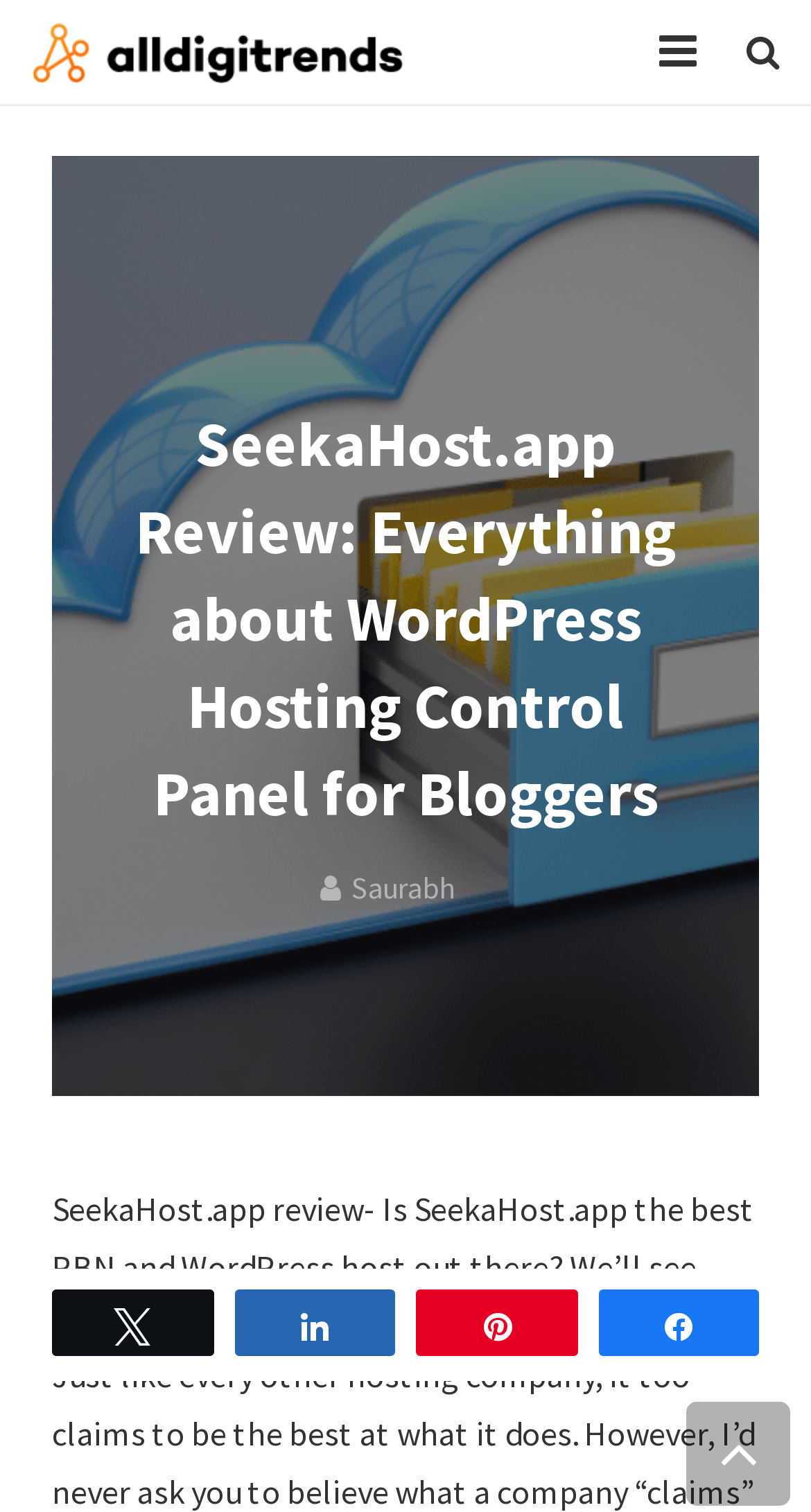Please identify the bounding box coordinates of the clickable element to fulfill the following instruction: "share on Twitter". The coordinates should be four float numbers between 0 and 1, i.e., [left, top, right, bottom].

[0.067, 0.854, 0.26, 0.895]